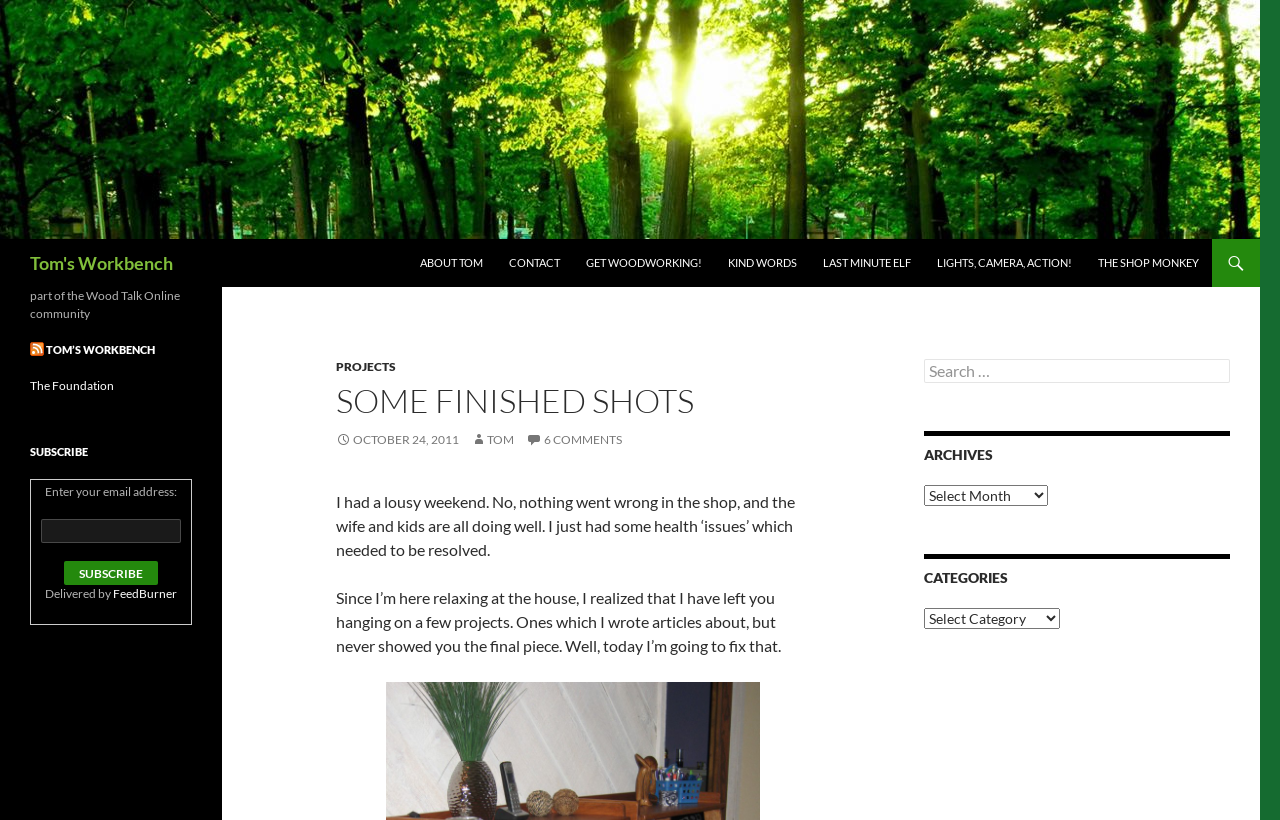Locate the bounding box coordinates of the clickable region to complete the following instruction: "Go to ABOUT TOM page."

[0.319, 0.291, 0.387, 0.35]